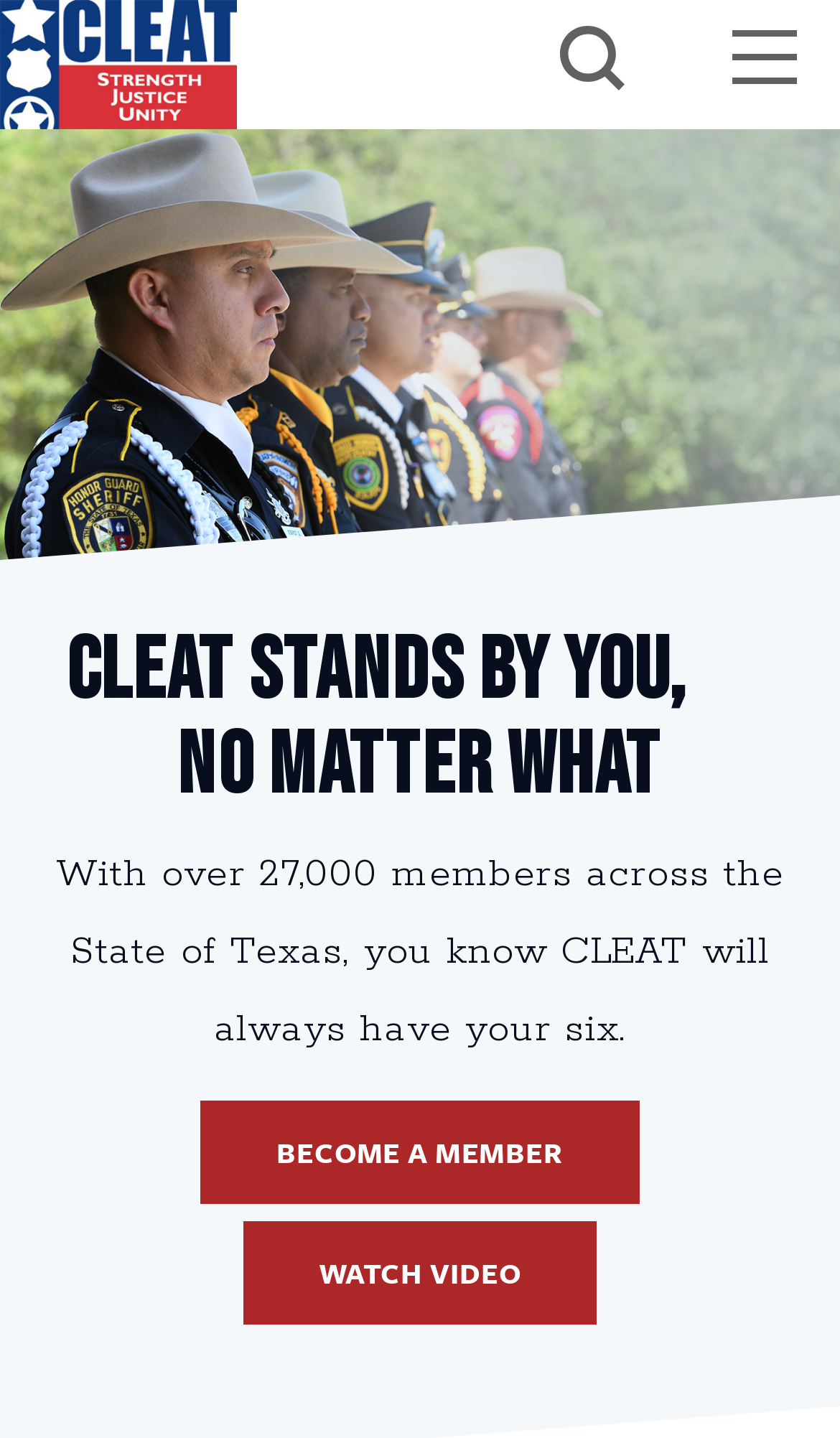What is the estimated number of CLEAT members?
Give a single word or phrase answer based on the content of the image.

27,000